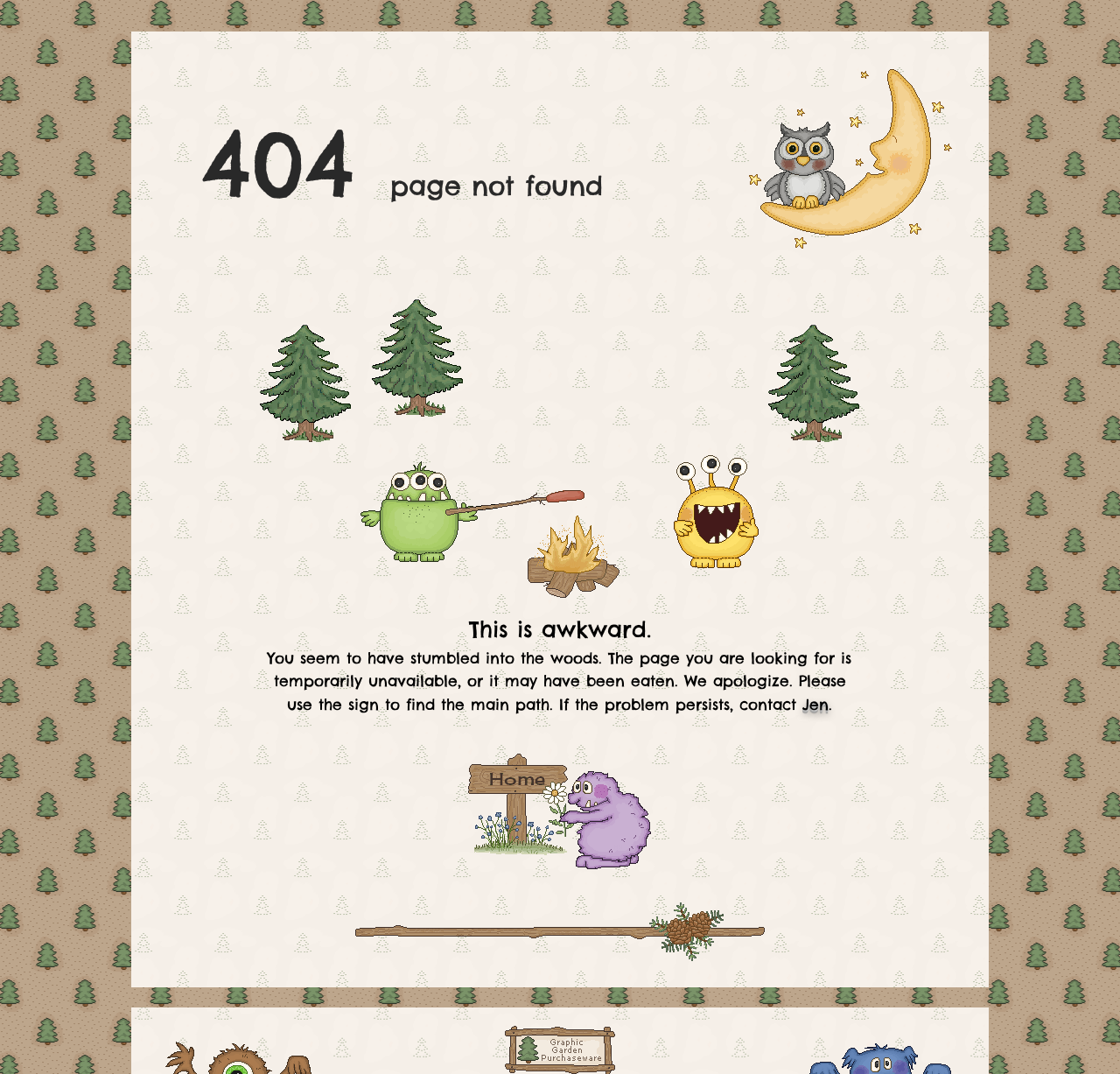Predict the bounding box of the UI element based on this description: "Jen".

[0.716, 0.647, 0.74, 0.665]